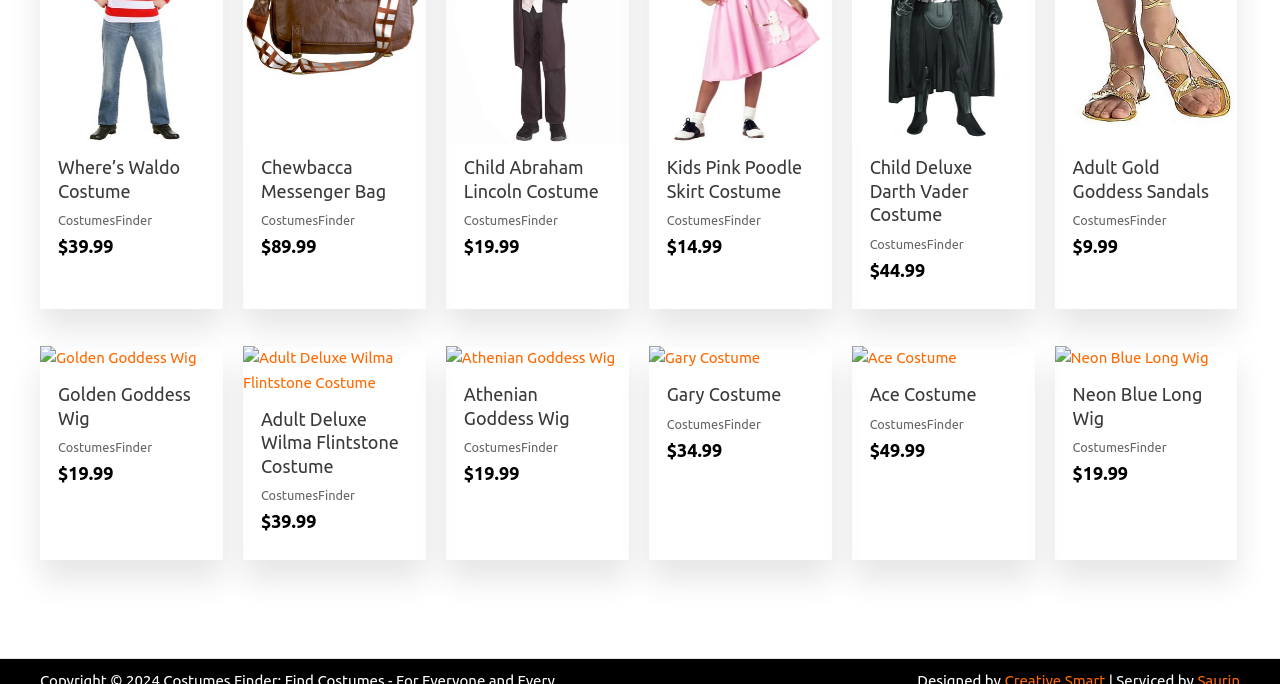Please determine the bounding box coordinates for the element that should be clicked to follow these instructions: "View details of Chewbacca Messenger Bag".

[0.204, 0.229, 0.319, 0.31]